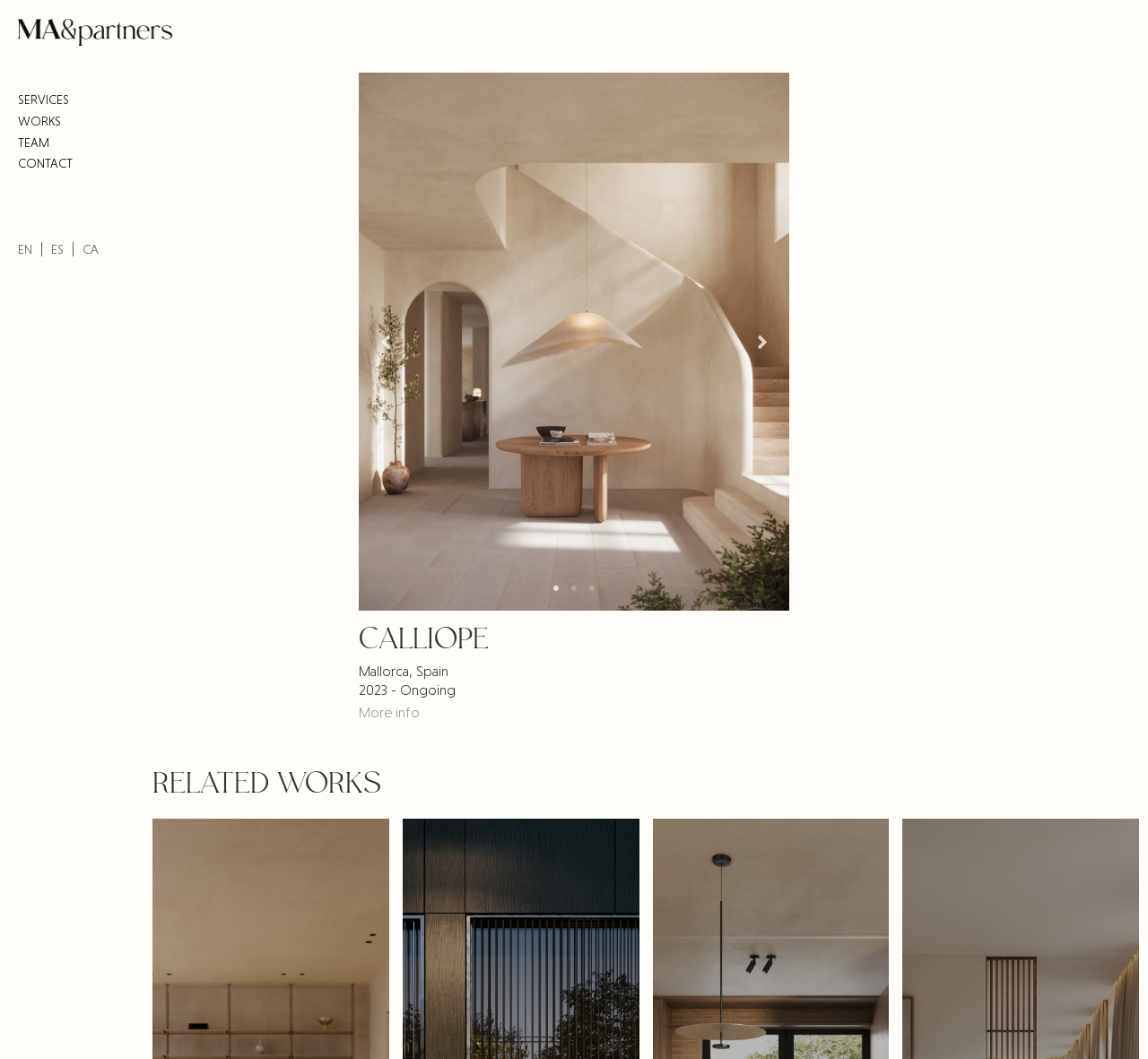Based on the element description WORKS, identify the bounding box of the UI element in the given webpage screenshot. The coordinates should be in the format (top-left x, top-left y, bottom-right x, bottom-right y) and must be between 0 and 1.

[0.008, 0.105, 0.117, 0.125]